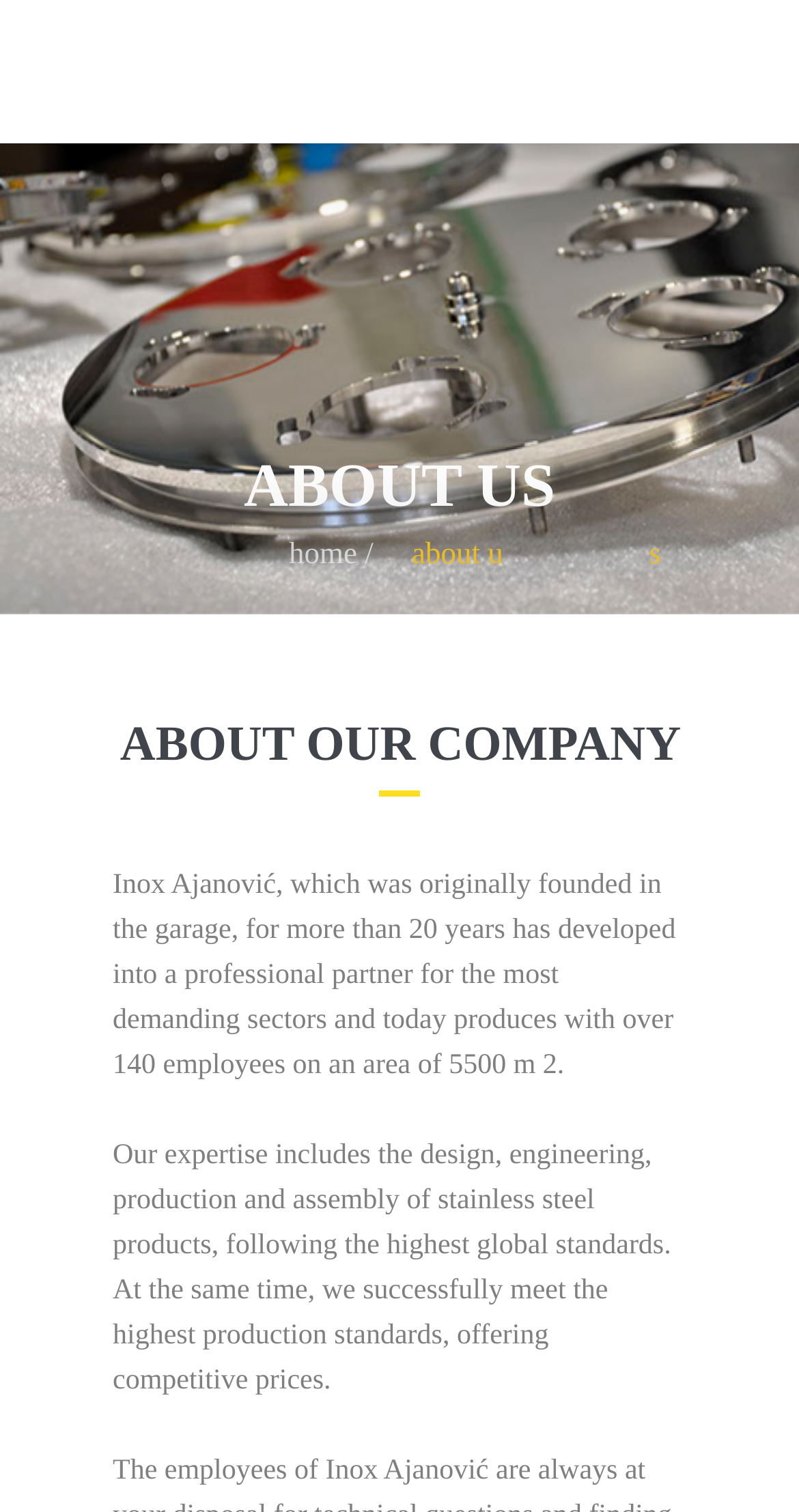What is the area of the company's production facility?
Based on the screenshot, give a detailed explanation to answer the question.

The area of the production facility is mentioned in the text 'Inox Ajanović, which was originally founded in the garage, for more than 20 years has developed into a professional partner for the most demanding sectors and today produces with over 140 employees on an area of 5500 m 2.'